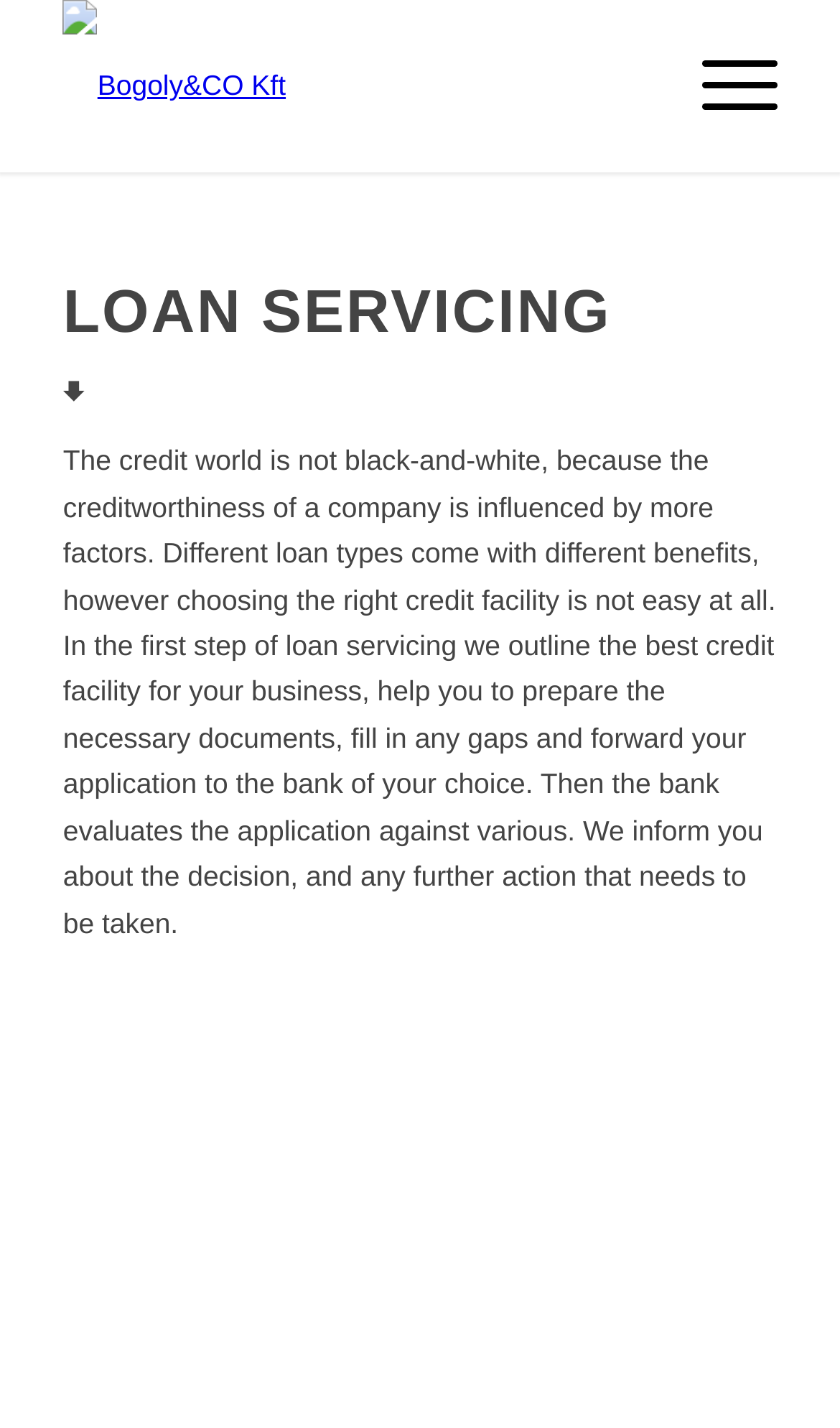Identify the bounding box coordinates for the UI element described as: "alt="Bogoly&CO Kft"".

[0.075, 0.0, 0.755, 0.121]